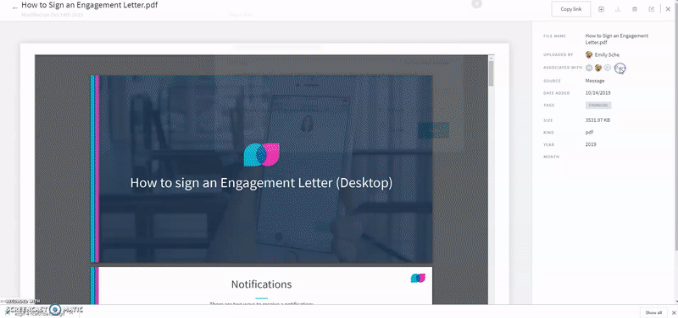Paint a vivid picture with your description of the image.

The image showcases an interface titled "How to Sign an Engagement Letter (Desktop)" for a PDF document. It features a clean layout that prominently displays the title at the top, which is accompanied by a visually appealing logo in the center, incorporating a mix of teal and pink colors. Below the title, there's a section labeled "Notifications," indicating there may be alerts or information related to the document's signing process. The overall design suggests a user-friendly experience, focusing on clarity and accessibility for users needing guidance on signing the engagement letter on a desktop system. The interface reflects a modern aesthetic, ideal for professional use.